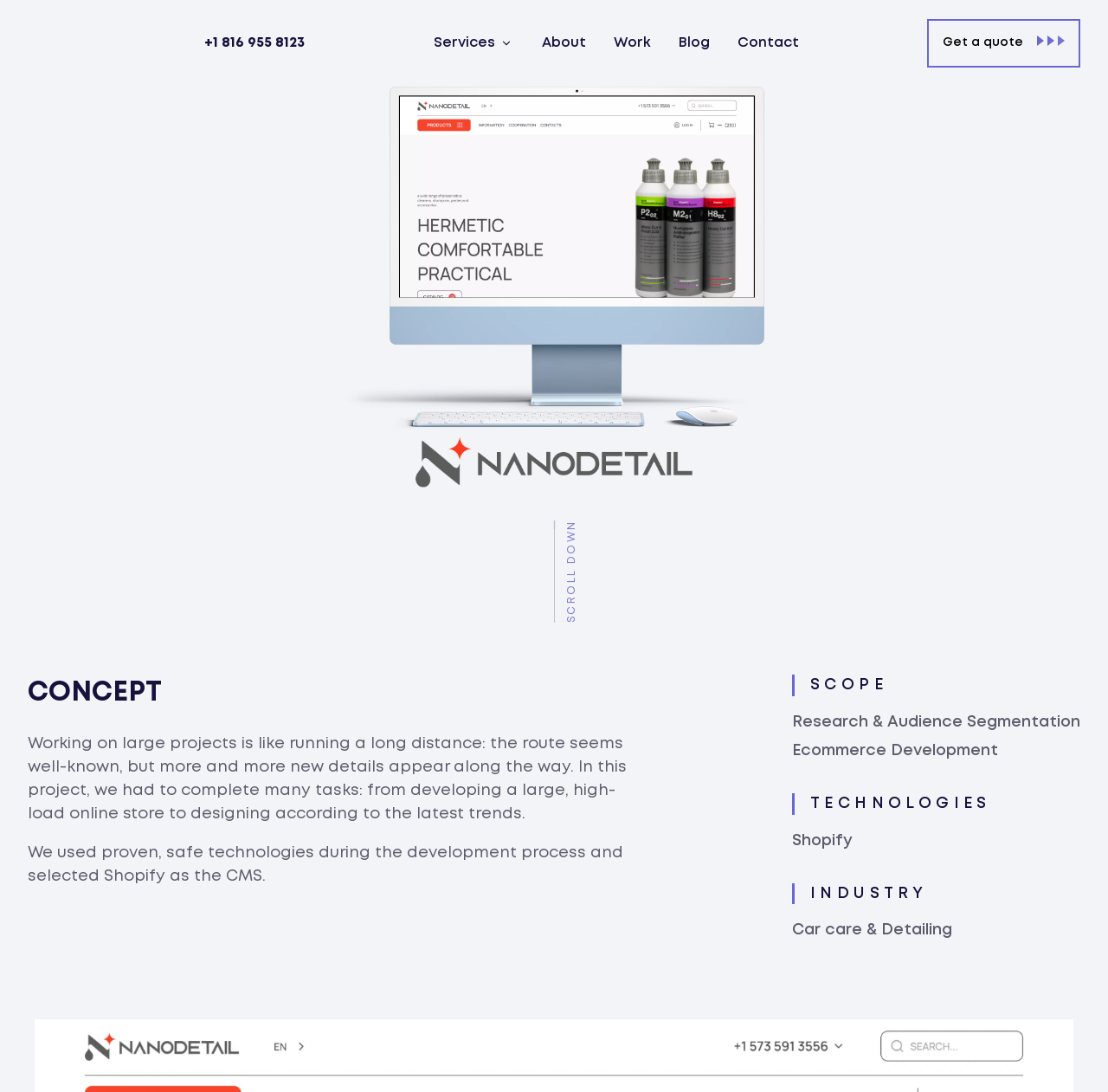What is the concept of the project?
Based on the screenshot, answer the question with a single word or phrase.

Working on large projects